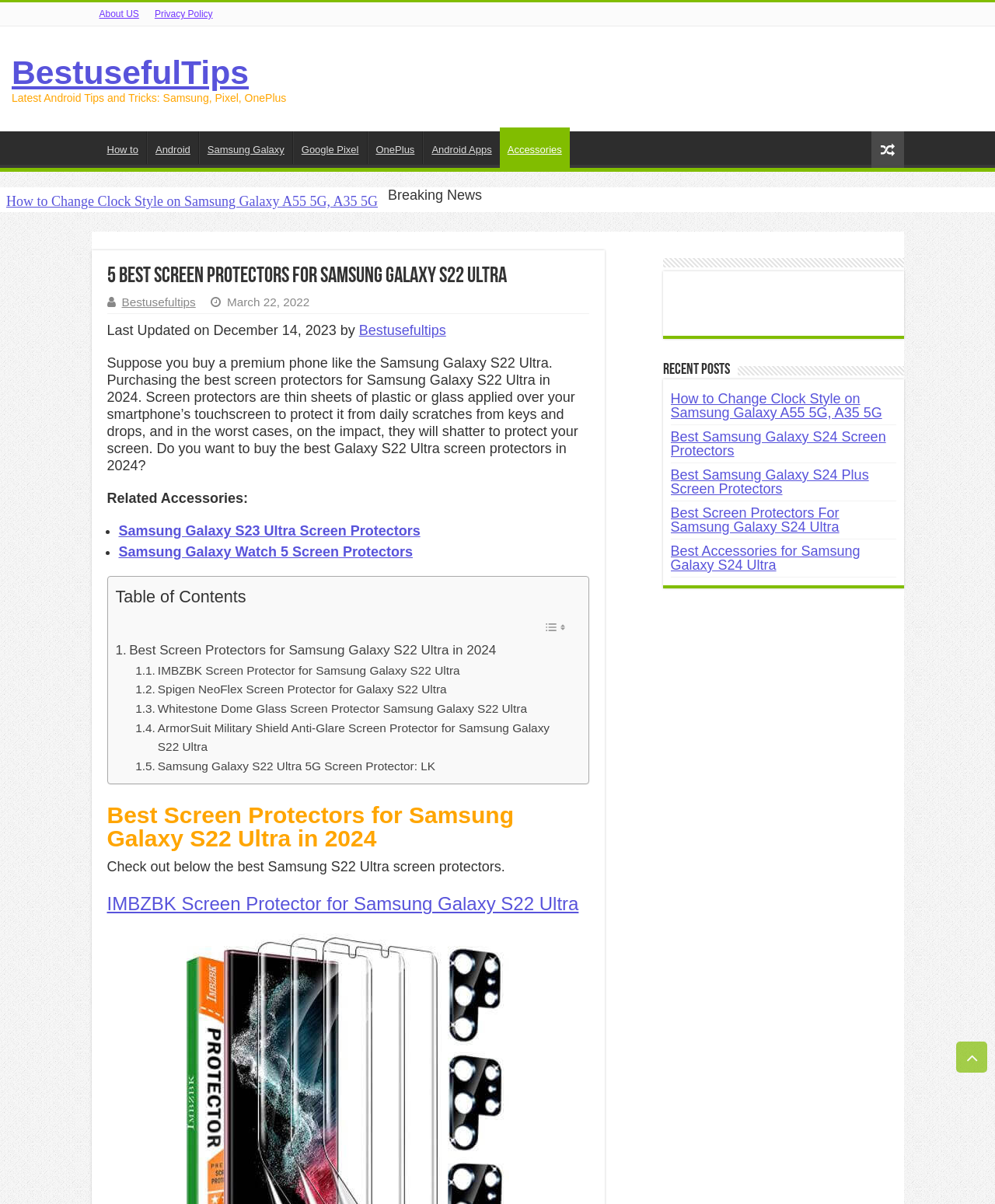Please locate the bounding box coordinates of the element that needs to be clicked to achieve the following instruction: "Check out the best screen protectors for Samsung Galaxy S22 Ultra". The coordinates should be four float numbers between 0 and 1, i.e., [left, top, right, bottom].

[0.107, 0.221, 0.592, 0.239]